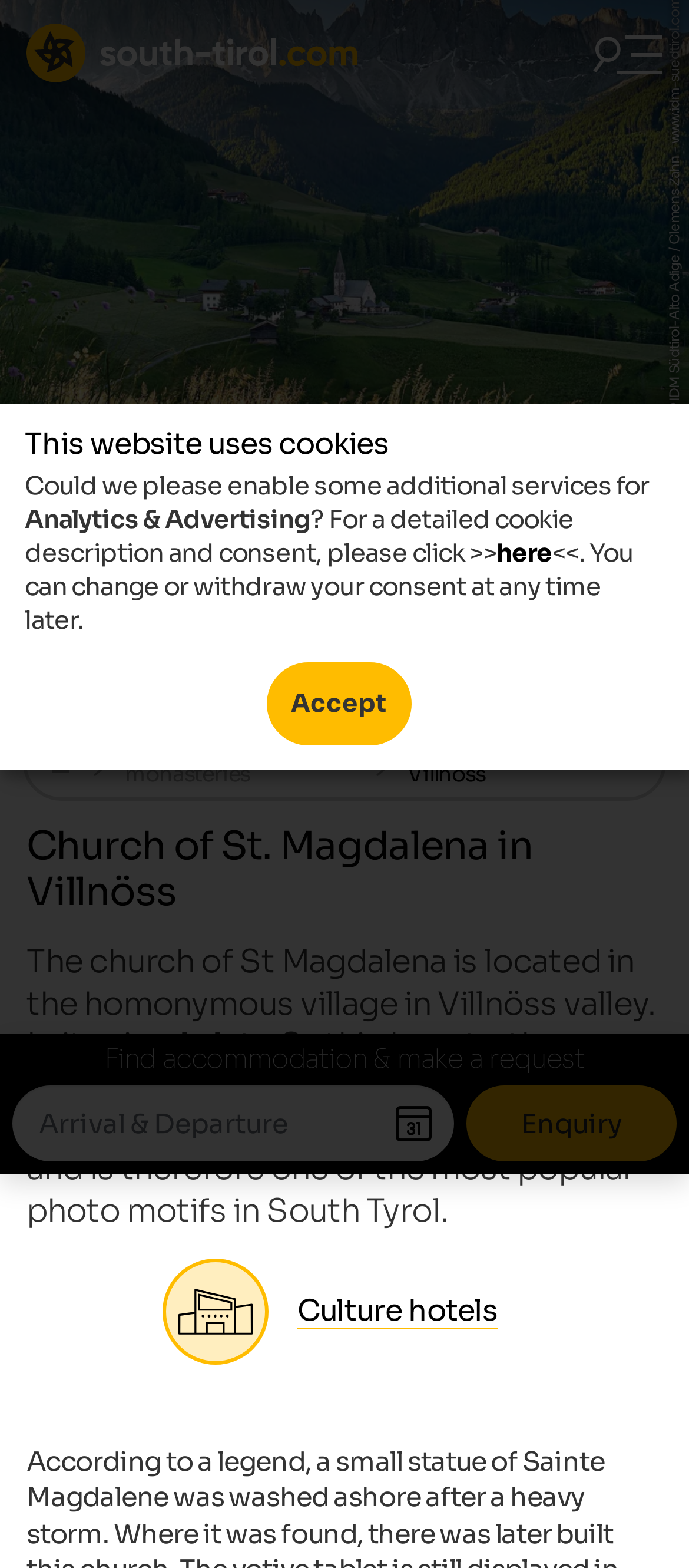Determine the coordinates of the bounding box for the clickable area needed to execute this instruction: "Click on Enquiry".

[0.677, 0.692, 0.982, 0.741]